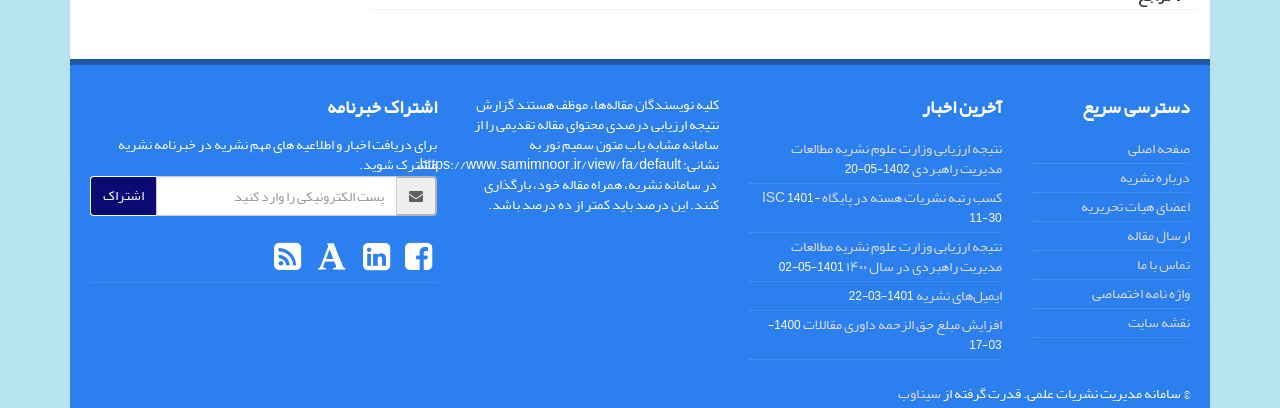Identify the bounding box coordinates for the element that needs to be clicked to fulfill this instruction: "Click on ارسال مقاله". Provide the coordinates in the format of four float numbers between 0 and 1: [left, top, right, bottom].

[0.88, 0.544, 0.93, 0.61]